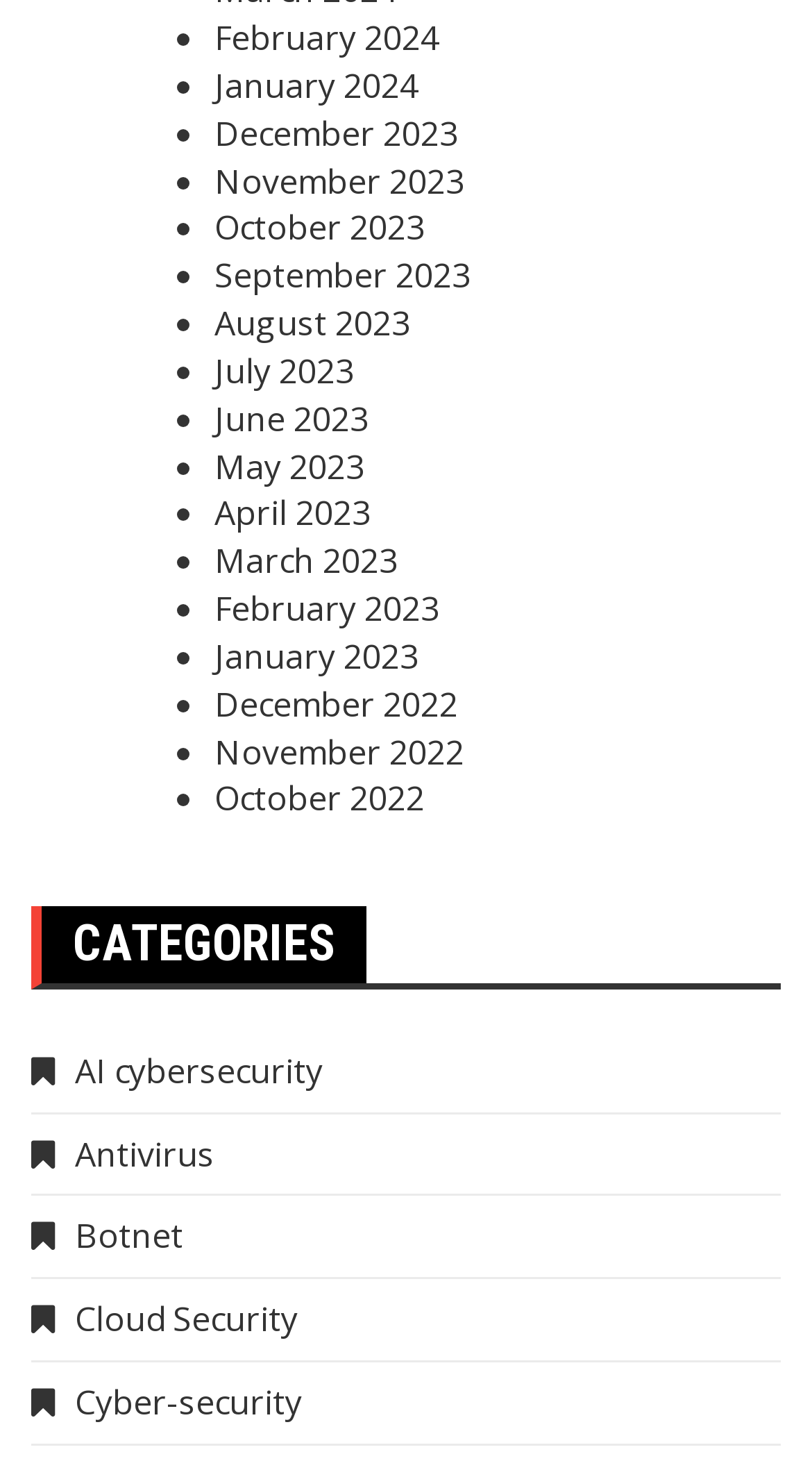How many categories are listed?
Please use the visual content to give a single word or phrase answer.

5